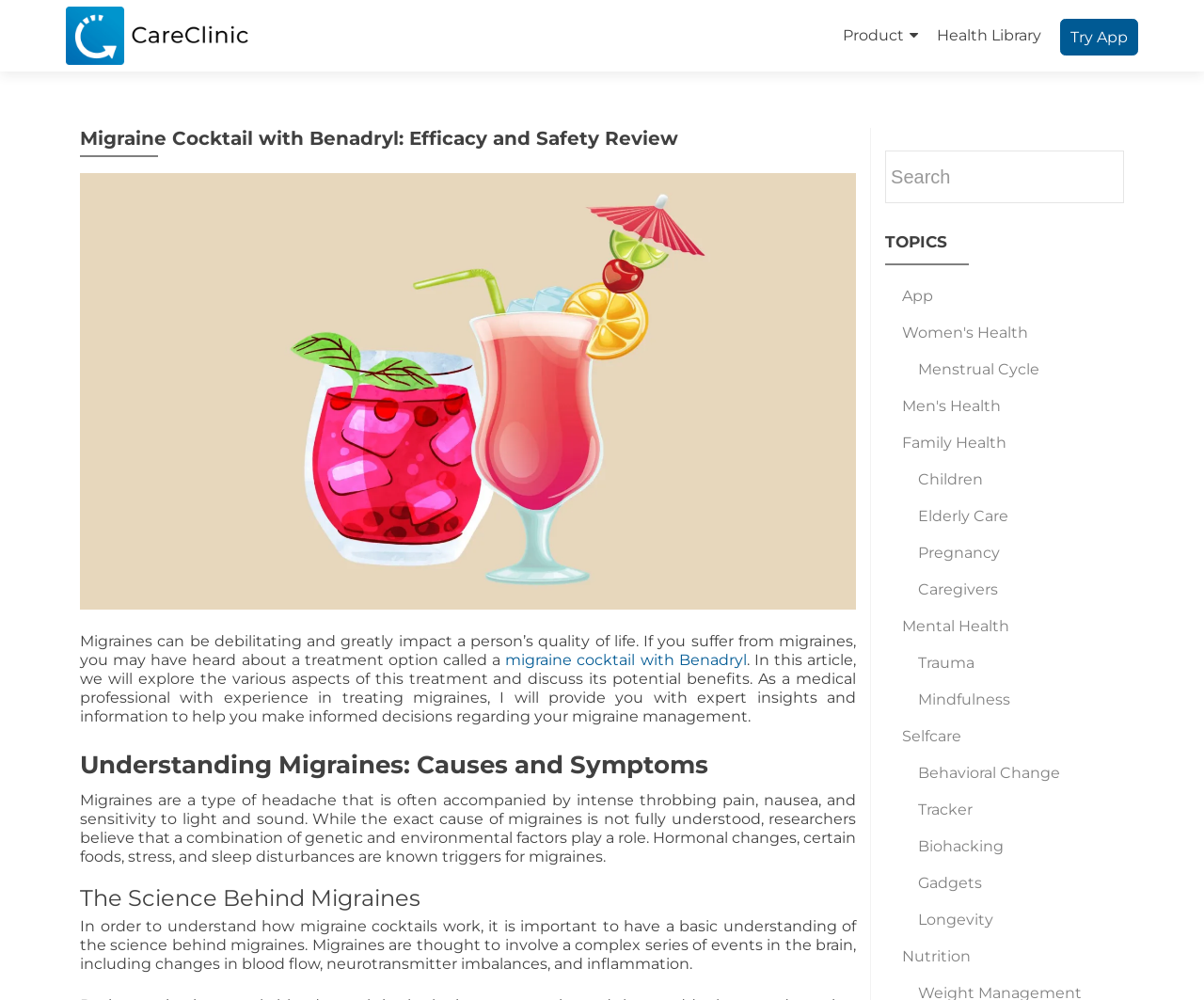Identify the bounding box coordinates of the region that needs to be clicked to carry out this instruction: "Share on Facebook". Provide these coordinates as four float numbers ranging from 0 to 1, i.e., [left, top, right, bottom].

None